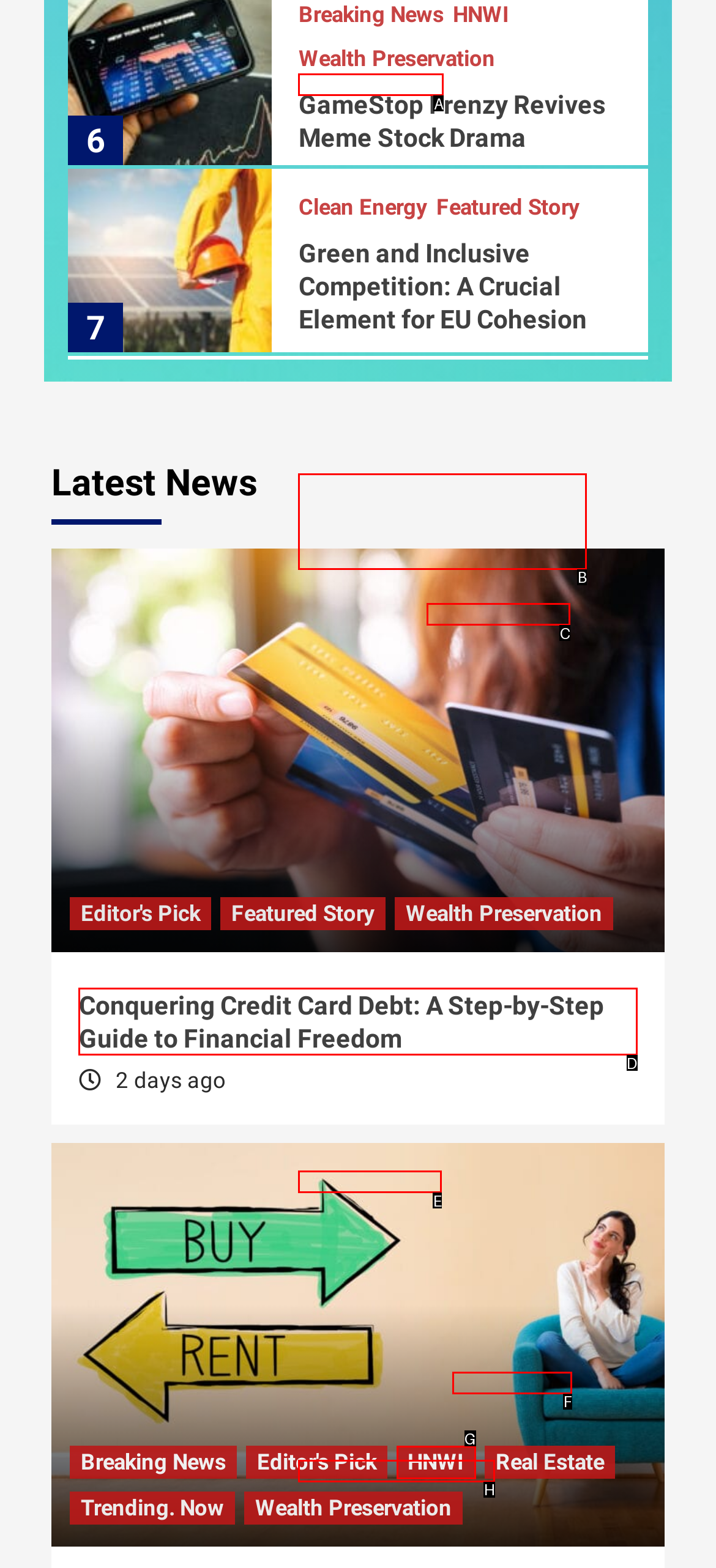Determine the appropriate lettered choice for the task: Check the article about Conquering Credit Card Debt. Reply with the correct letter.

D